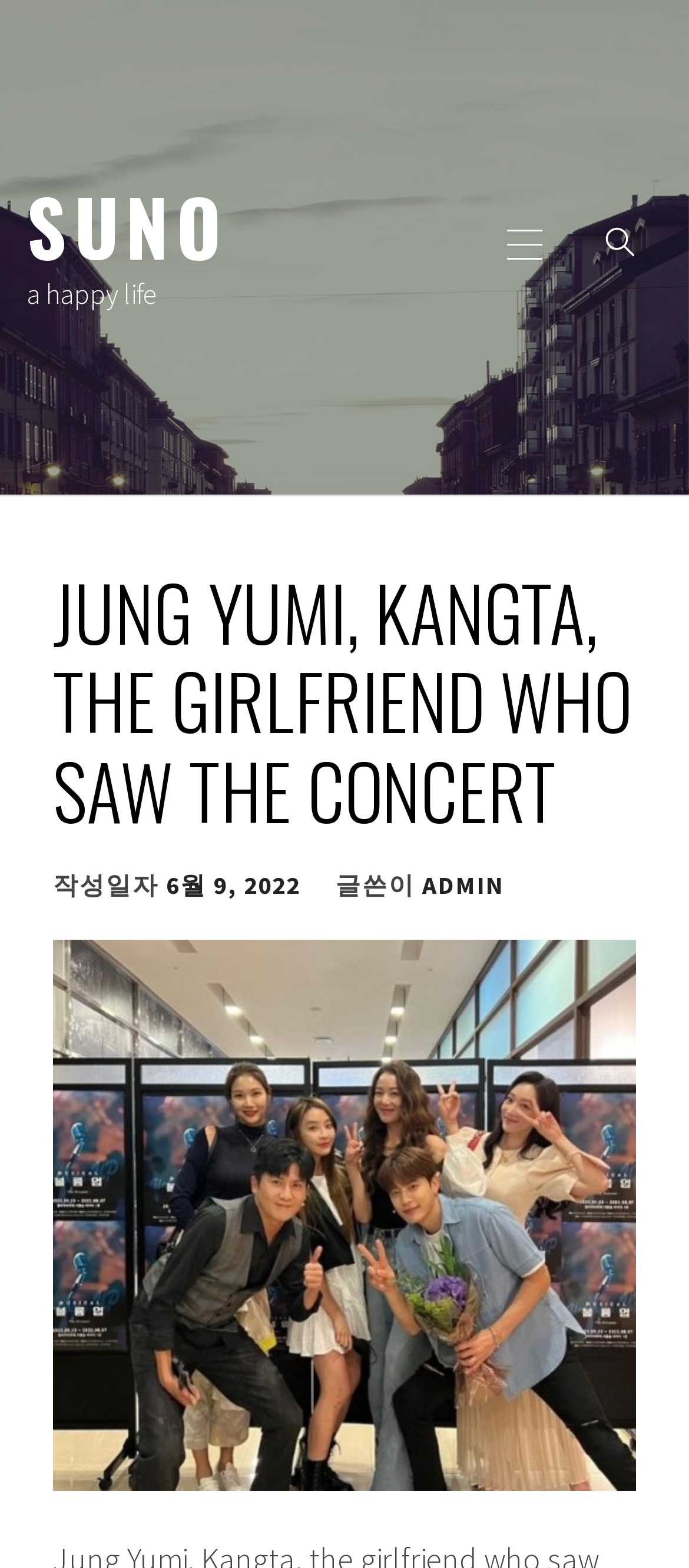Generate a comprehensive description of the webpage content.

The webpage appears to be an article or news page about actress Jung Yumi and her boyfriend Kangta. At the top left of the page, there is a link to the website's homepage labeled "SUNO" and a static text "a happy life" next to it. On the top right, there is a primary menu button with a label "주 메뉴" (meaning "main menu" in Korean) and a button with an image, likely a search or settings icon.

Below the top section, there is a main header section that spans almost the entire width of the page. The header contains a heading with the title of the article "JUNG YUMI, KANGTA, THE GIRLFRIEND WHO SAW THE CONCERT" in a large font size. Underneath the title, there are three lines of text: "작성일자" (meaning "written date" in Korean), a link to the date "6월 9, 2022" (June 9, 2022), and "글쓴이" (meaning "writer" in Korean) followed by a link to the author "ADMIN".

To the right of the header section, there is a large image of Jung Yumi, taking up most of the right side of the page. The image is positioned below the top section and above the main content area.